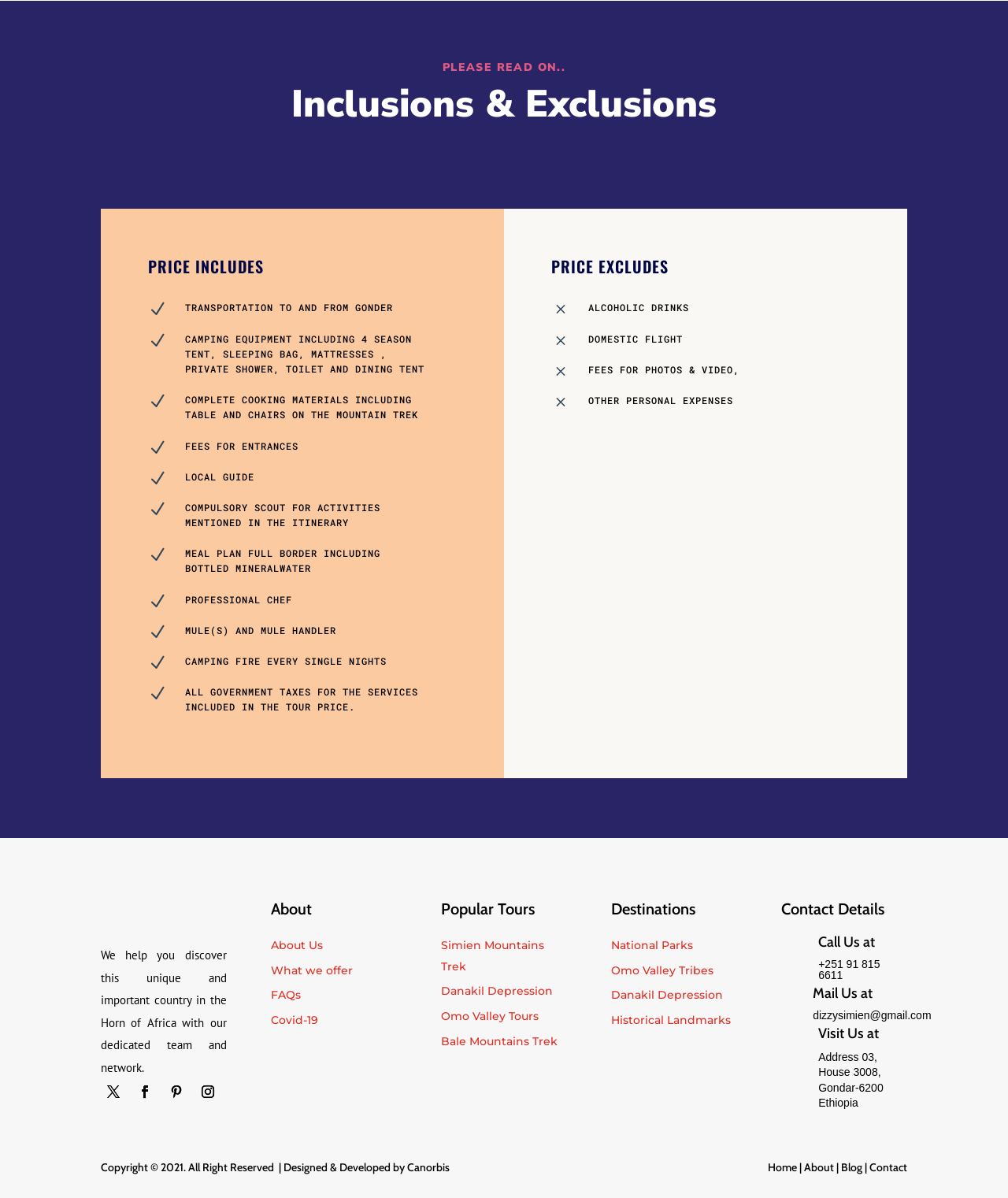Identify the bounding box coordinates for the UI element that matches this description: "Follow".

[0.194, 0.901, 0.219, 0.922]